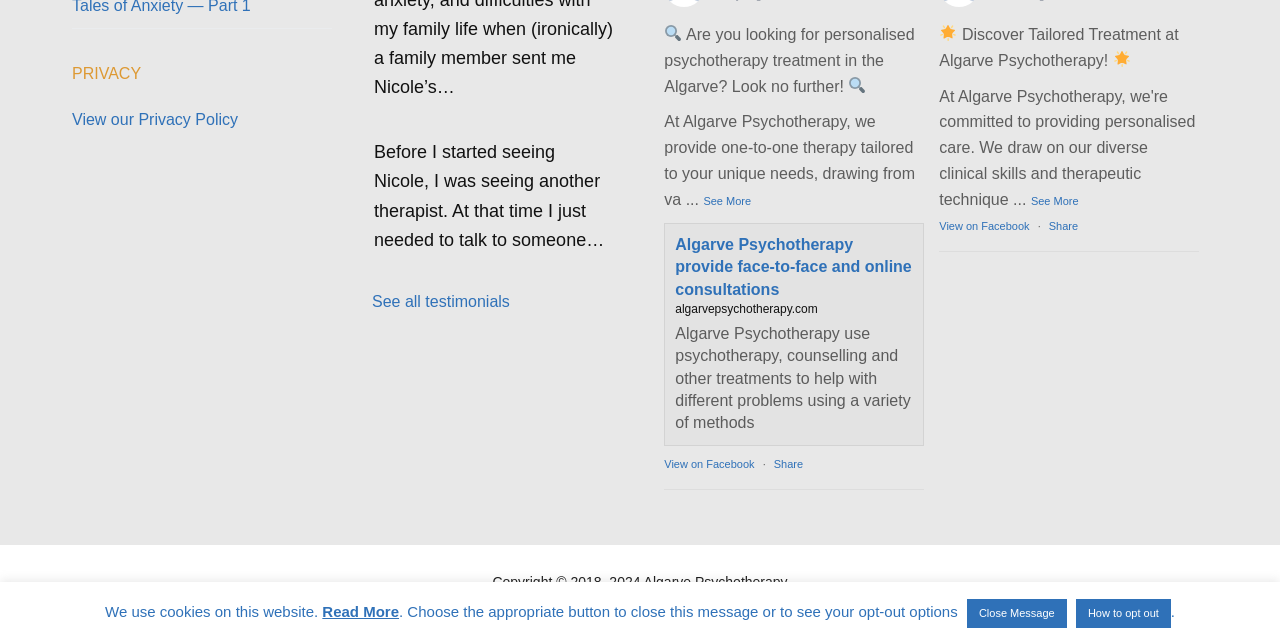Given the description of a UI element: "Close Message", identify the bounding box coordinates of the matching element in the webpage screenshot.

[0.755, 0.936, 0.833, 0.981]